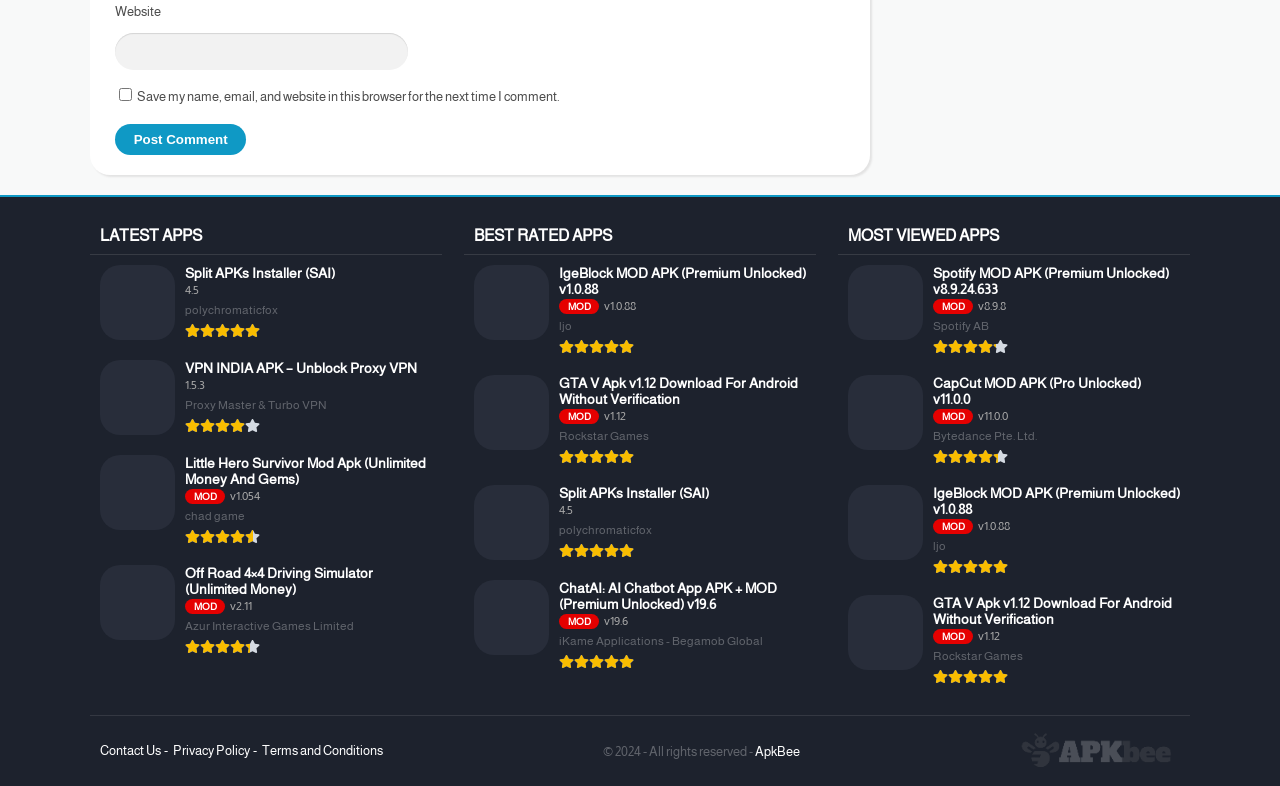Answer the following inquiry with a single word or phrase:
What is the name of the website?

ApkBee